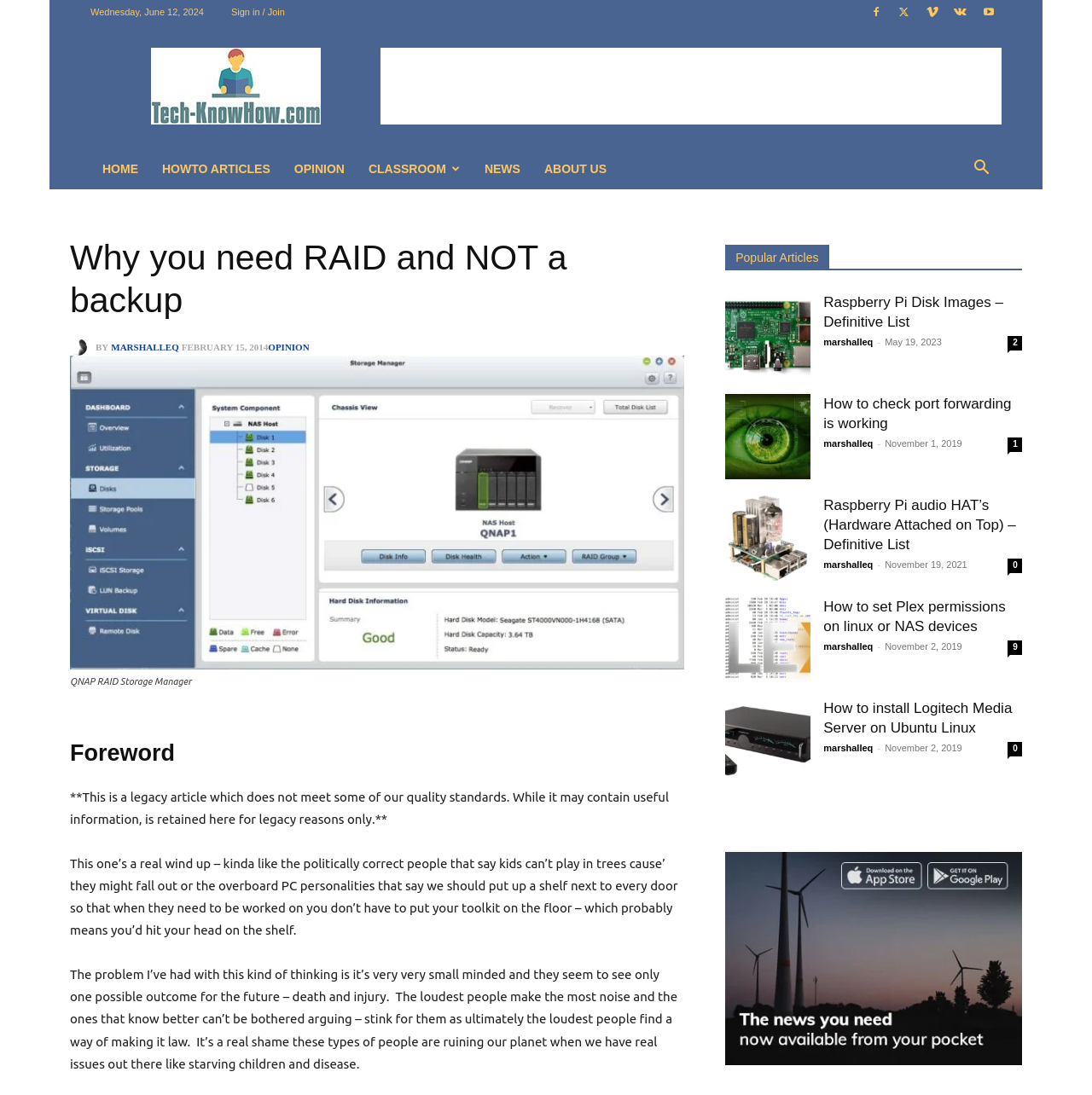Could you indicate the bounding box coordinates of the region to click in order to complete this instruction: "Read the article by MARSHALLEQ".

[0.102, 0.313, 0.164, 0.322]